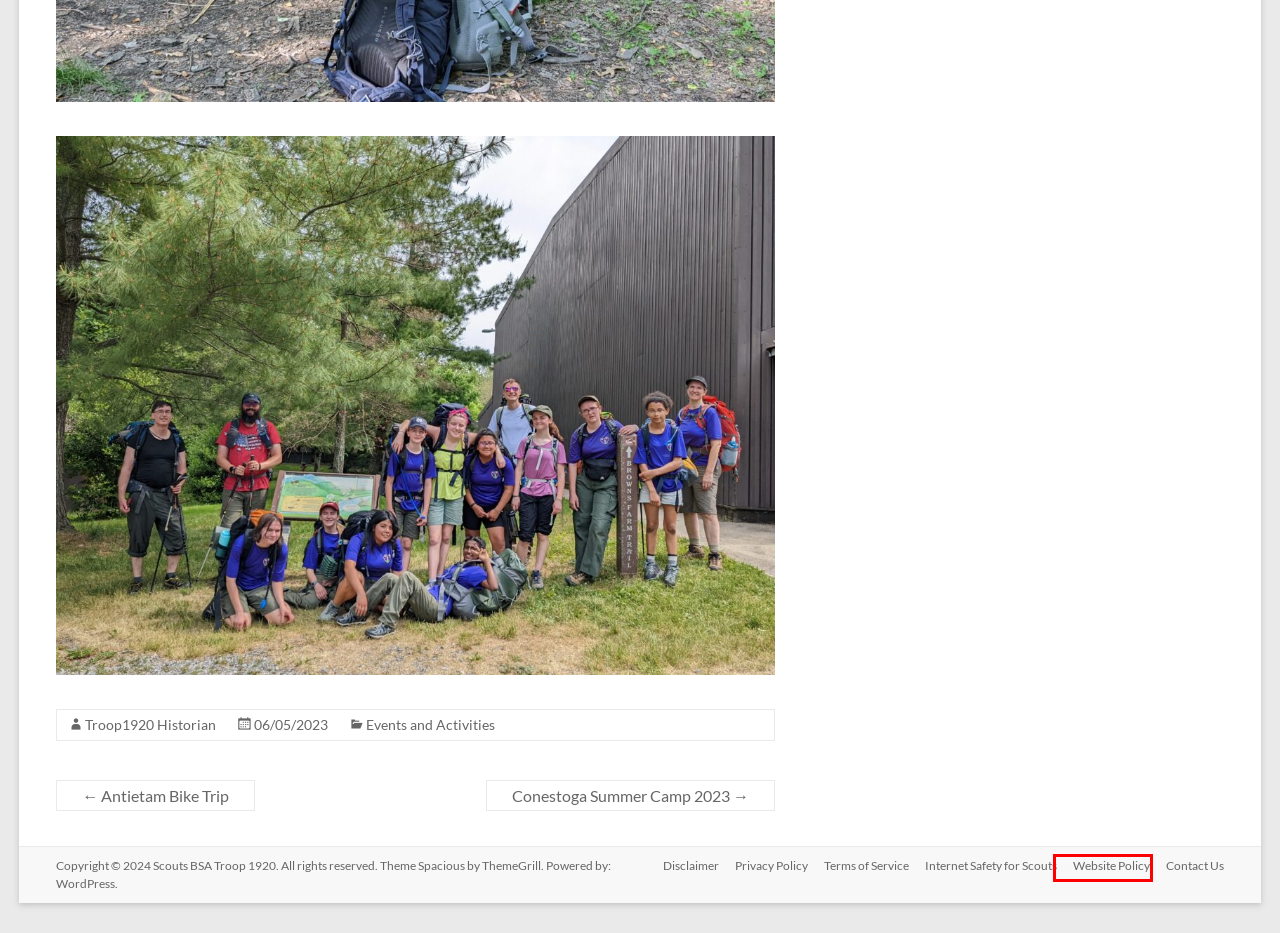Given a screenshot of a webpage with a red bounding box, please pick the webpage description that best fits the new webpage after clicking the element inside the bounding box. Here are the candidates:
A. Terms of Service – Scouts BSA Troop 1920
B. Website Policy – Scouts BSA Troop 1920
C. Events Calendar – Scouts BSA Troop 1920
D. Troop1920 Historian – Scouts BSA Troop 1920
E. Disclaimer – Scouts BSA Troop 1920
F. Events and Activities – Scouts BSA Troop 1920
G. Antietam Bike Trip – Scouts BSA Troop 1920
H. Privacy Policy – Scouts BSA Troop 1920

B